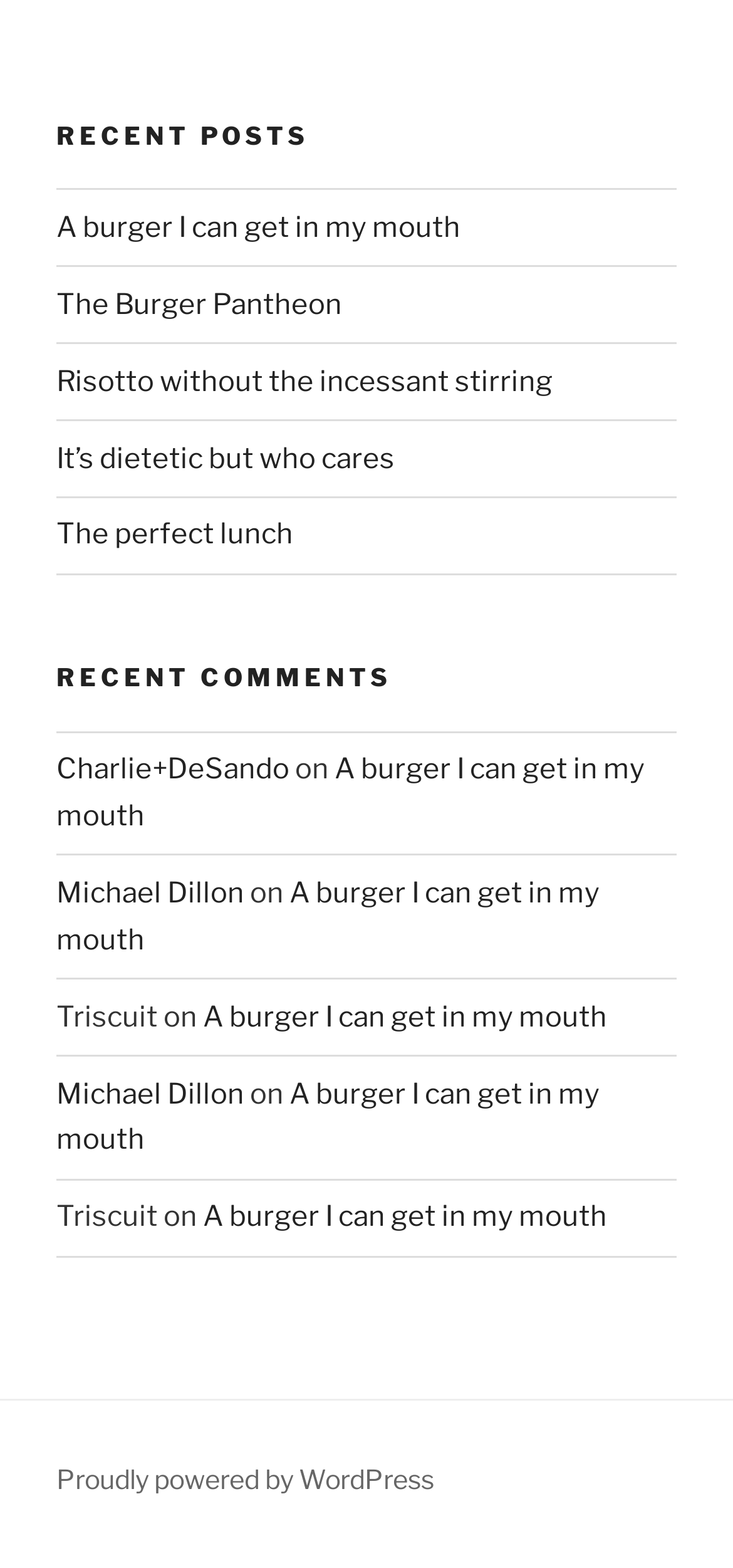Please provide the bounding box coordinates for the UI element as described: "Michael Dillon". The coordinates must be four floats between 0 and 1, represented as [left, top, right, bottom].

[0.077, 0.686, 0.333, 0.708]